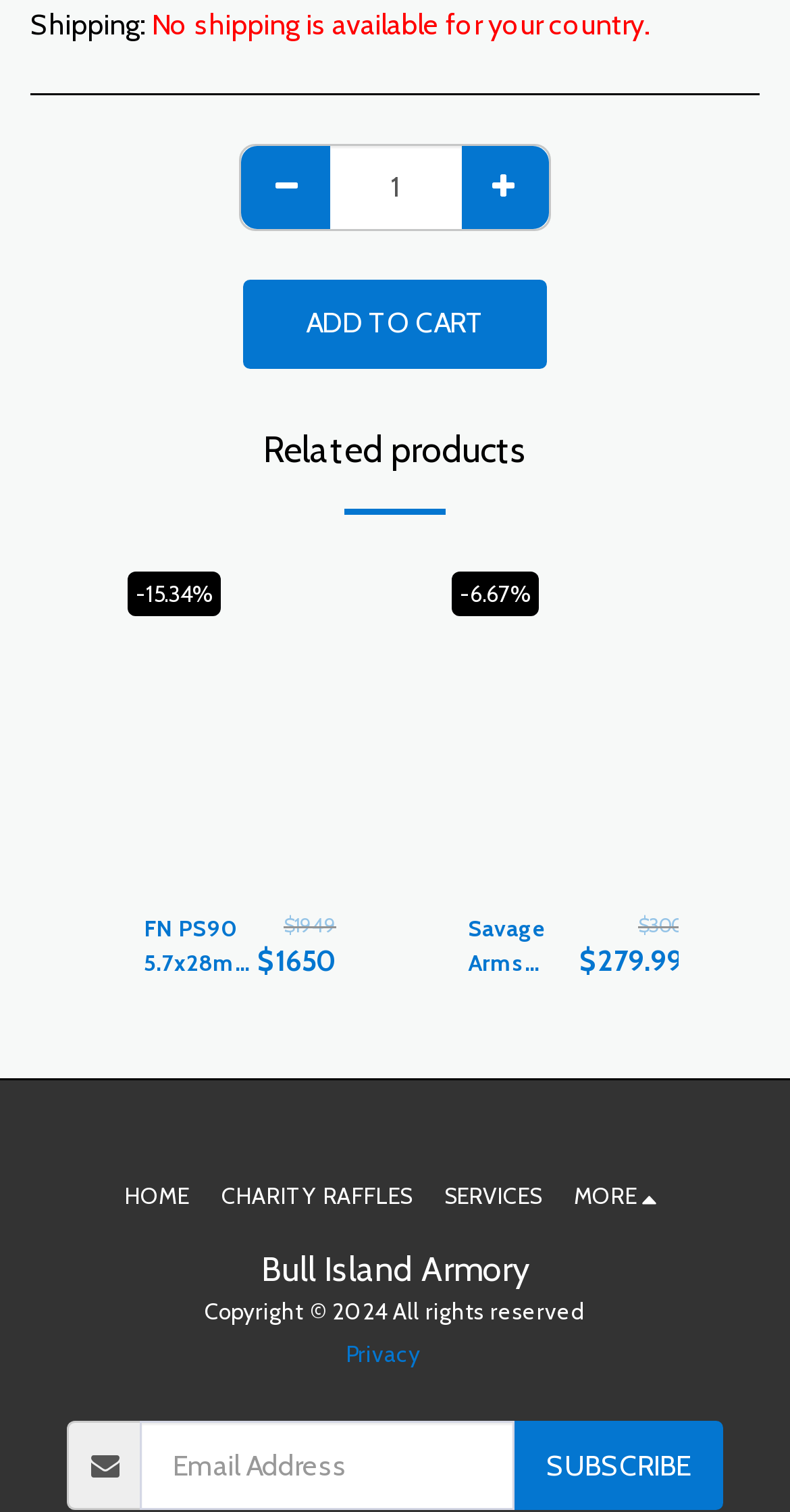Show the bounding box coordinates for the element that needs to be clicked to execute the following instruction: "Subscribe to newsletter". Provide the coordinates in the form of four float numbers between 0 and 1, i.e., [left, top, right, bottom].

[0.649, 0.94, 0.915, 0.999]